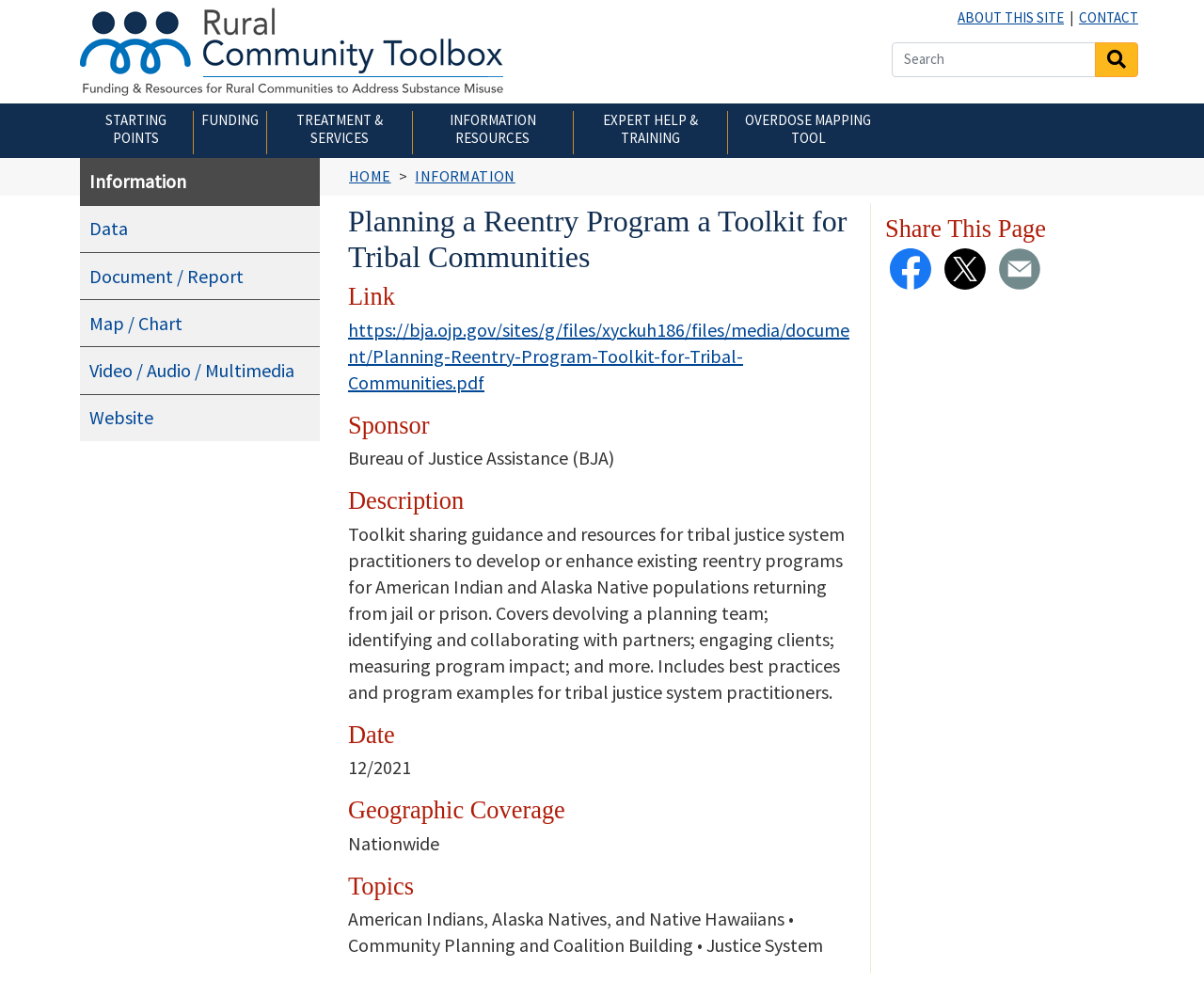Find the bounding box coordinates for the HTML element described as: "Document / Report". The coordinates should consist of four float values between 0 and 1, i.e., [left, top, right, bottom].

[0.074, 0.264, 0.202, 0.288]